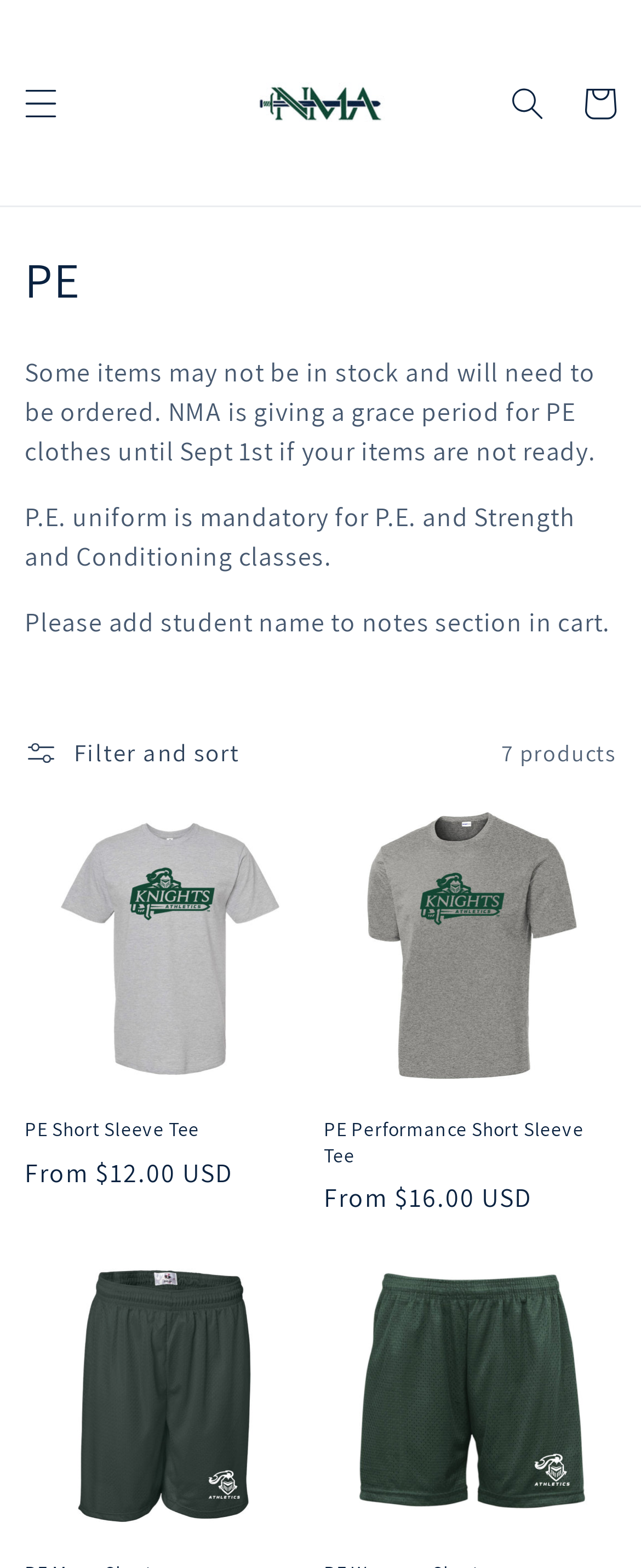Specify the bounding box coordinates (top-left x, top-left y, bottom-right x, bottom-right y) of the UI element in the screenshot that matches this description: PE Performance Short Sleeve Tee

[0.505, 0.712, 0.962, 0.745]